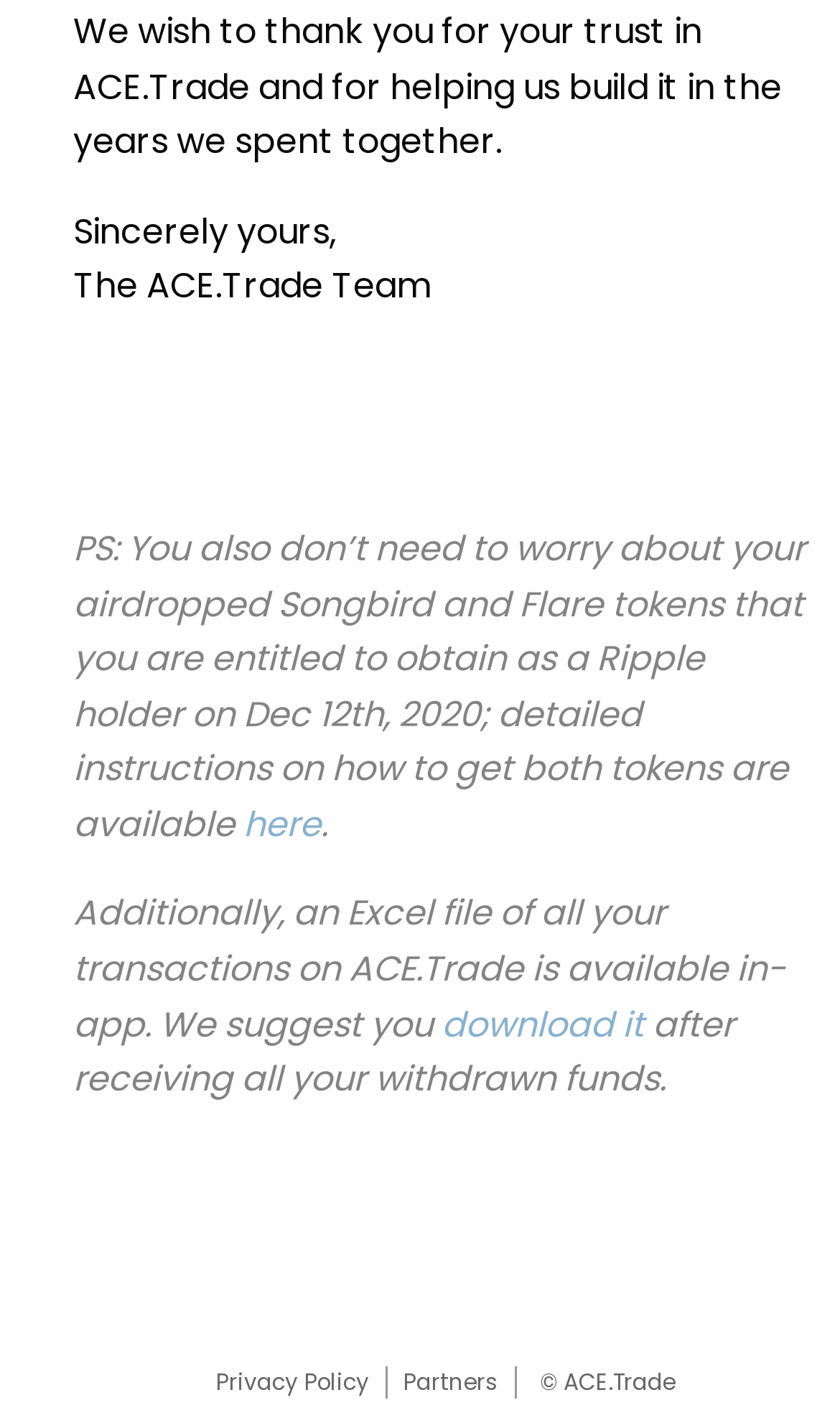Could you please study the image and provide a detailed answer to the question:
What is the team signing off?

The team signing off is mentioned in the StaticText element with the text 'The ACE.Trade Team' located at [0.087, 0.184, 0.513, 0.219]. This is a clear indication of the team's signature at the end of the message.